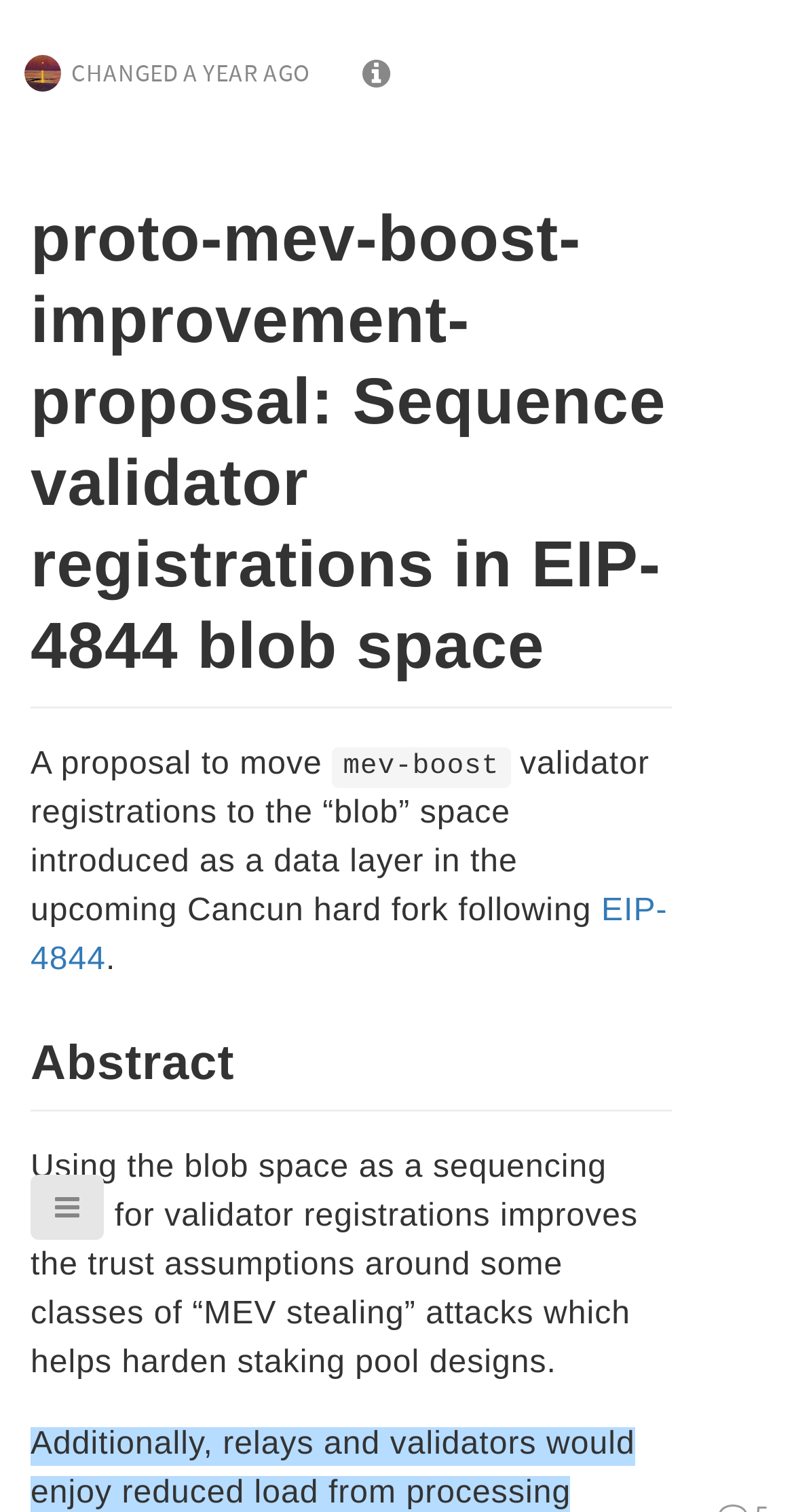What is the main title displayed on this webpage?

proto-mev-boost-improvement-proposal: Sequence validator registrations in EIP-4844 blob space